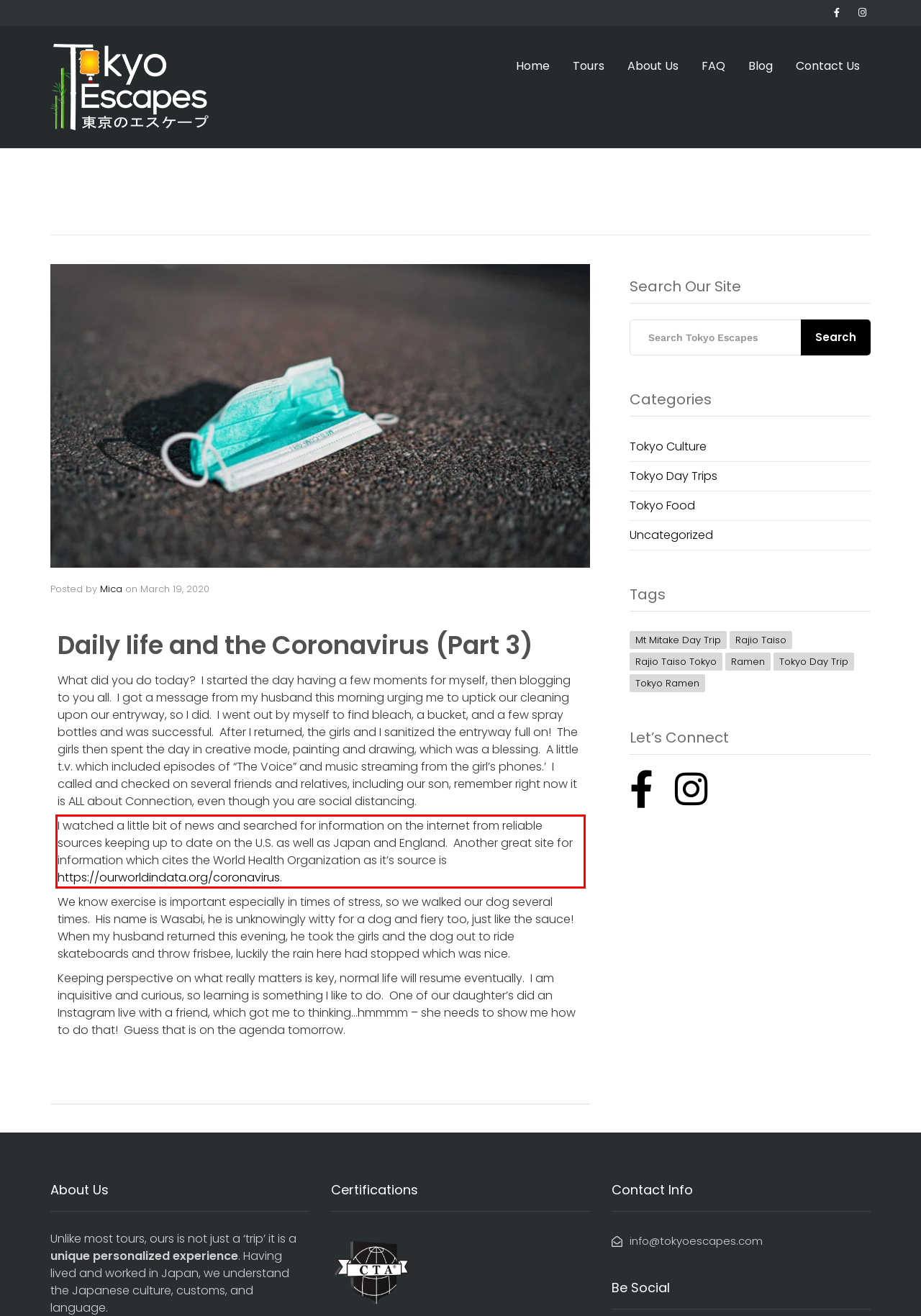You are provided with a screenshot of a webpage featuring a red rectangle bounding box. Extract the text content within this red bounding box using OCR.

I watched a little bit of news and searched for information on the internet from reliable sources keeping up to date on the U.S. as well as Japan and England. Another great site for information which cites the World Health Organization as it’s source is https://ourworldindata.org/coronavirus.